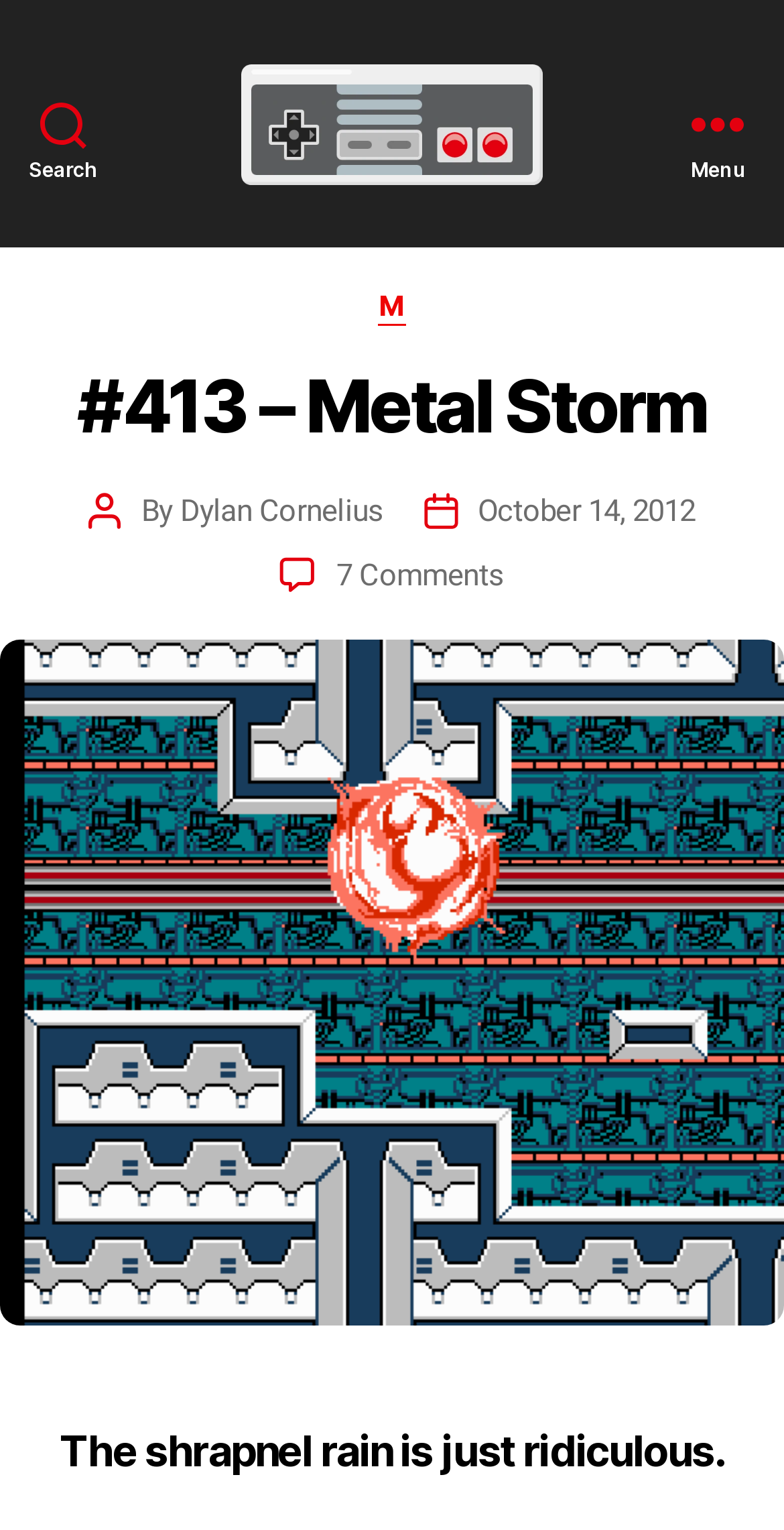Please provide a brief answer to the following inquiry using a single word or phrase:
What is the author of the article?

Dylan Cornelius